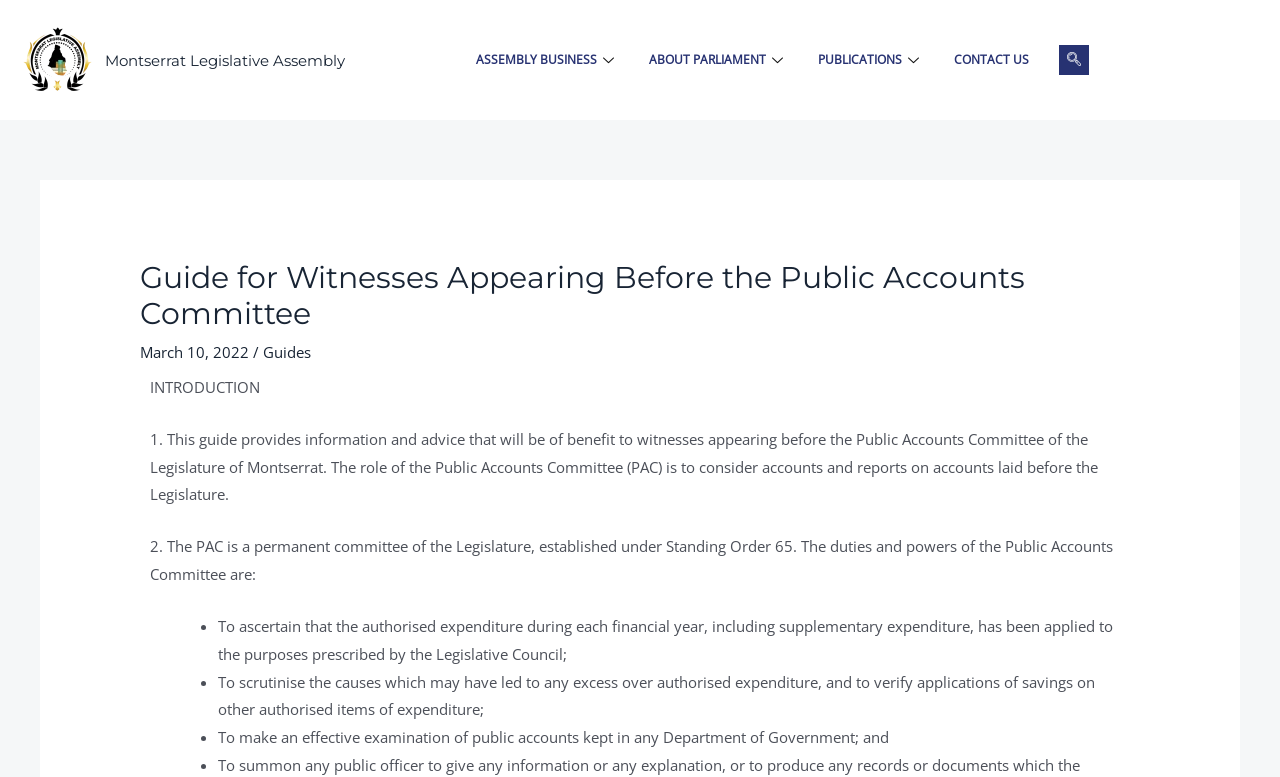Locate the bounding box coordinates of the clickable area needed to fulfill the instruction: "View the Guides page".

[0.206, 0.44, 0.243, 0.466]